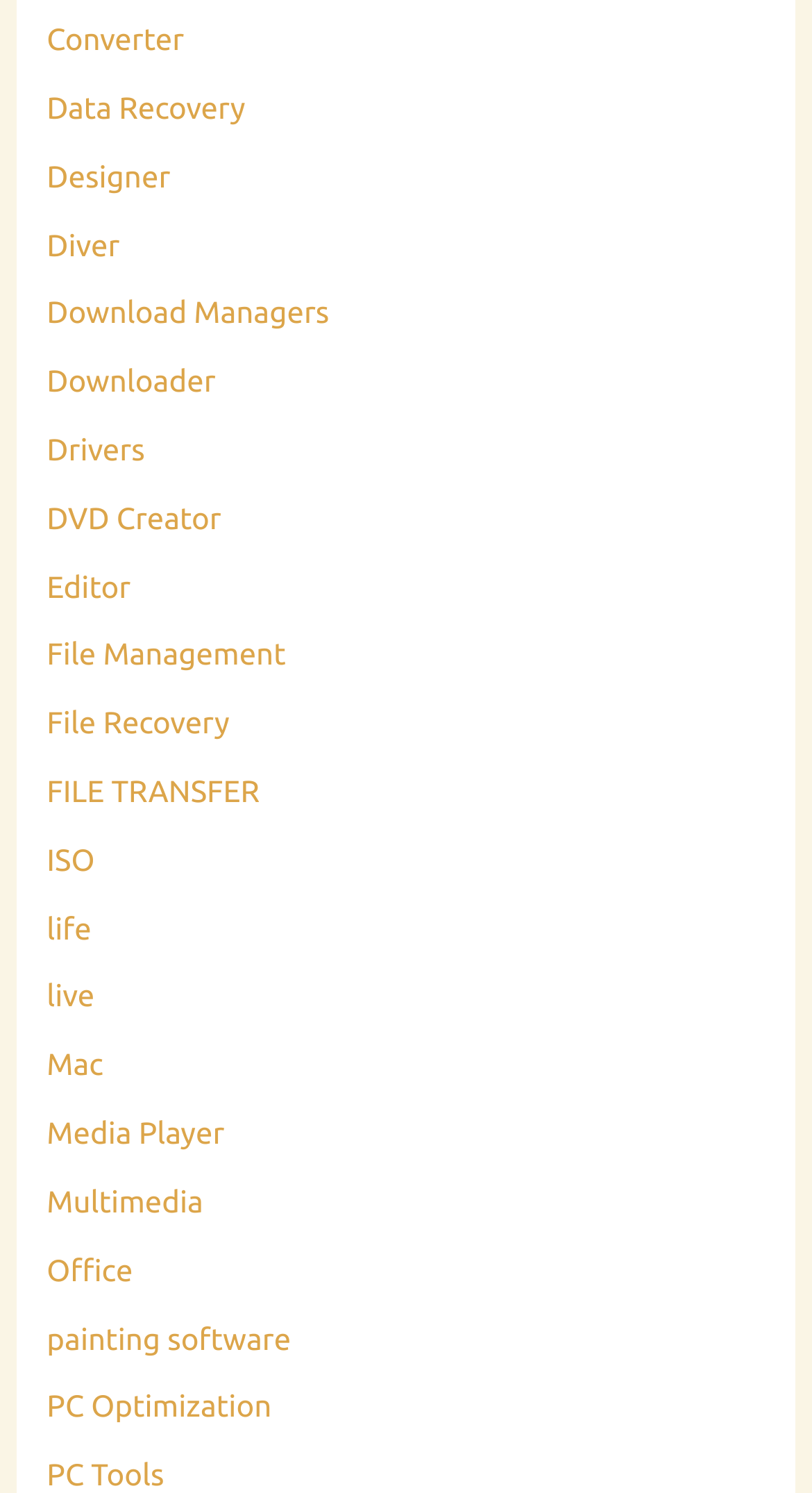Find the bounding box coordinates of the element to click in order to complete this instruction: "Access Designer". The bounding box coordinates must be four float numbers between 0 and 1, denoted as [left, top, right, bottom].

[0.058, 0.106, 0.21, 0.129]